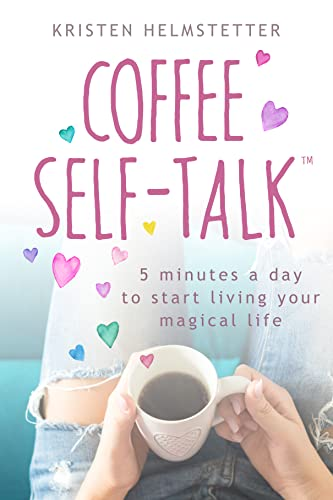What is the author's name?
Please answer the question as detailed as possible based on the image.

The author's name is mentioned in the caption as Kristen Helmstetter, which is associated with the book 'Coffee Self-Talk'.